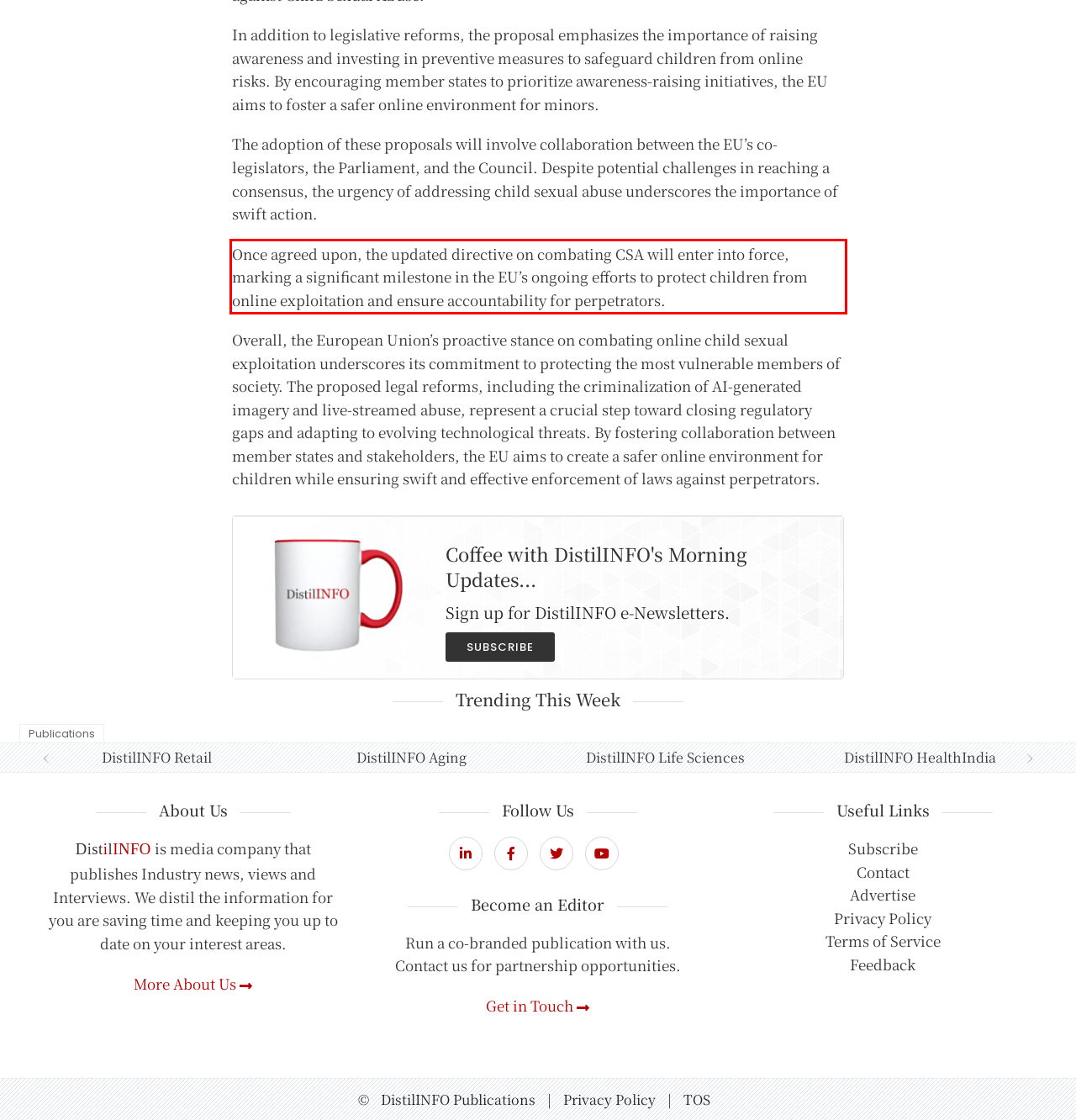Identify the text inside the red bounding box in the provided webpage screenshot and transcribe it.

Once agreed upon, the updated directive on combating CSA will enter into force, marking a significant milestone in the EU’s ongoing efforts to protect children from online exploitation and ensure accountability for perpetrators.